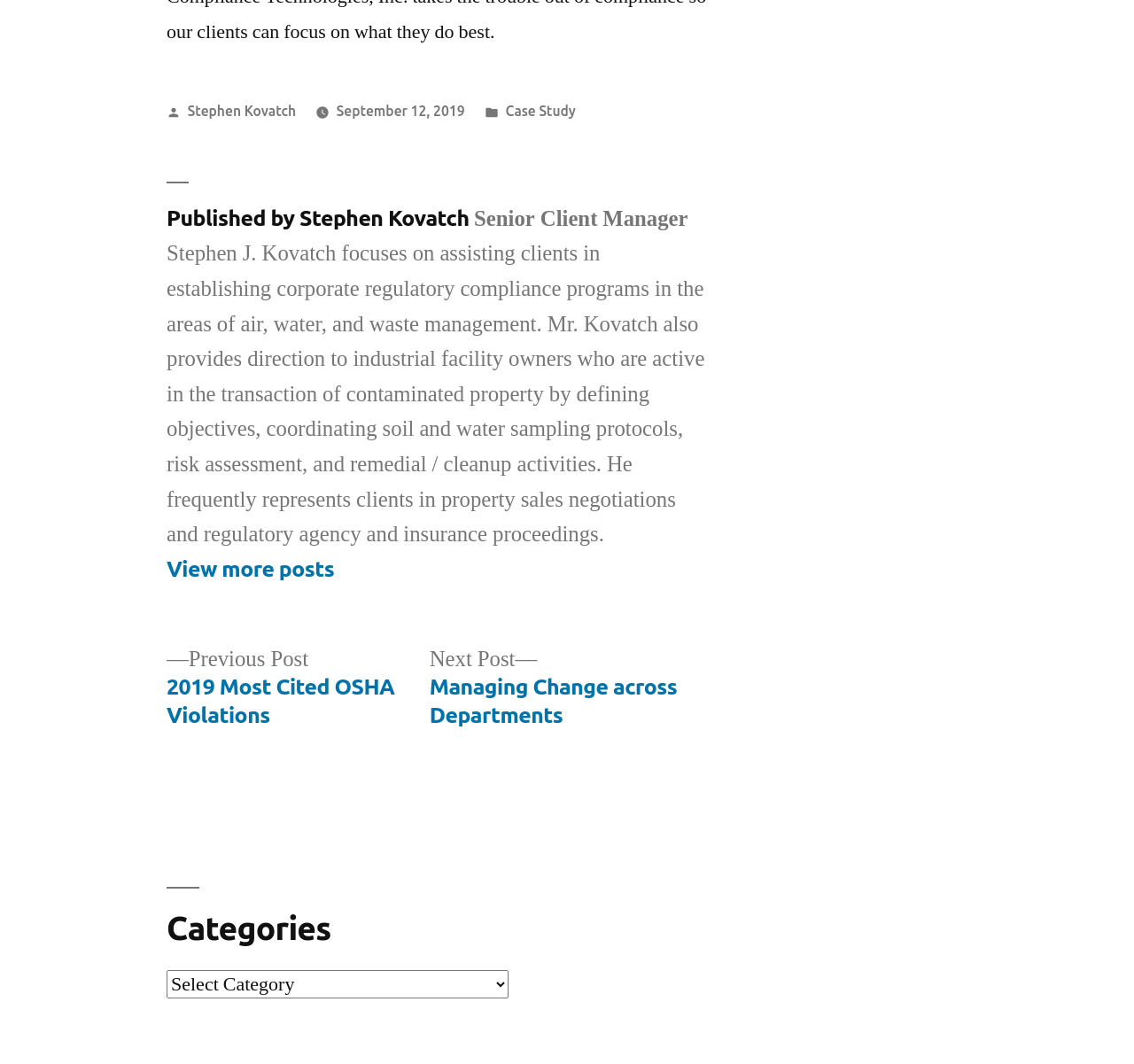What is the date of the post?
Answer with a single word or phrase, using the screenshot for reference.

September 12, 2019